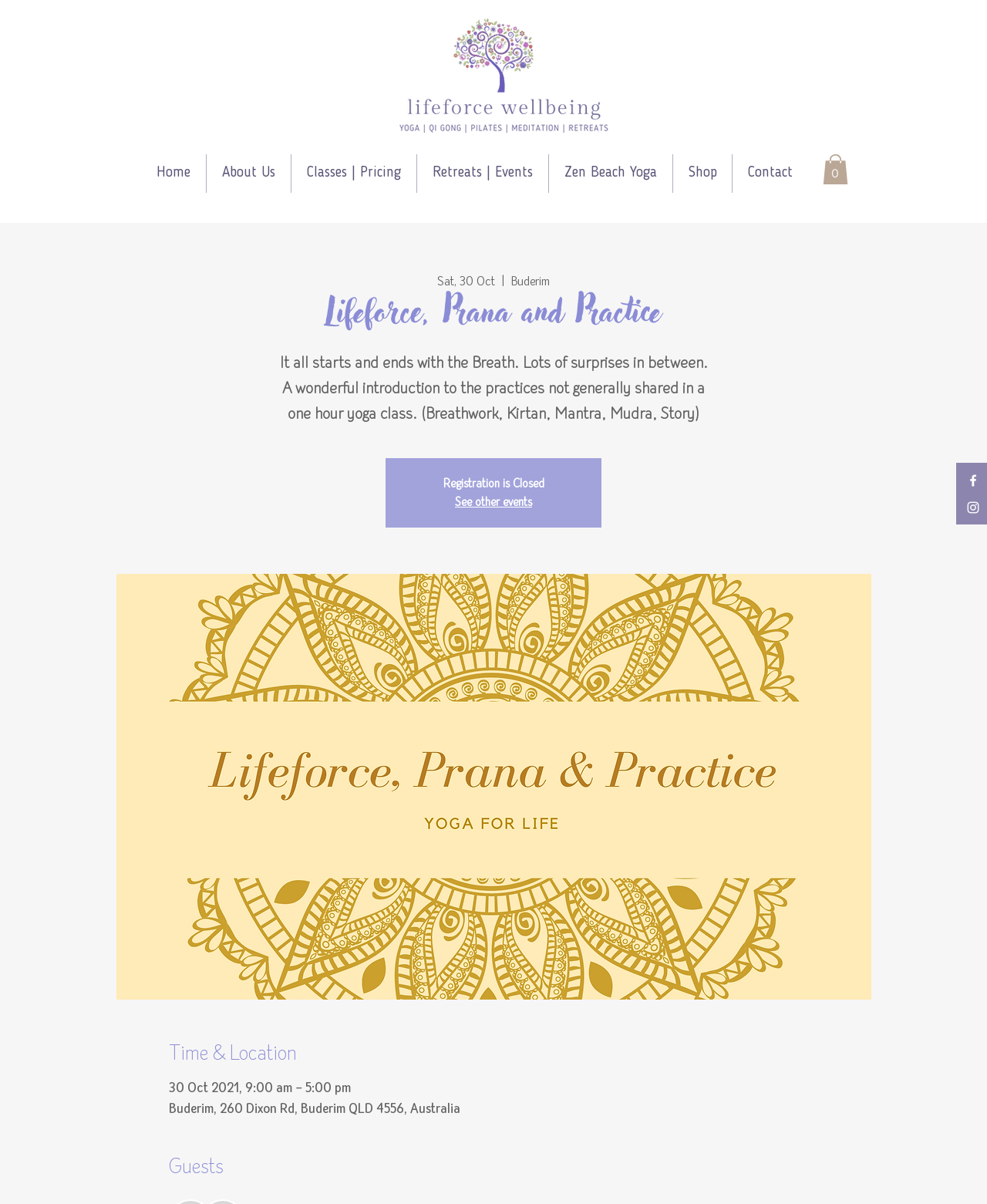Given the description of the UI element: "About Us", predict the bounding box coordinates in the form of [left, top, right, bottom], with each value being a float between 0 and 1.

[0.209, 0.128, 0.295, 0.16]